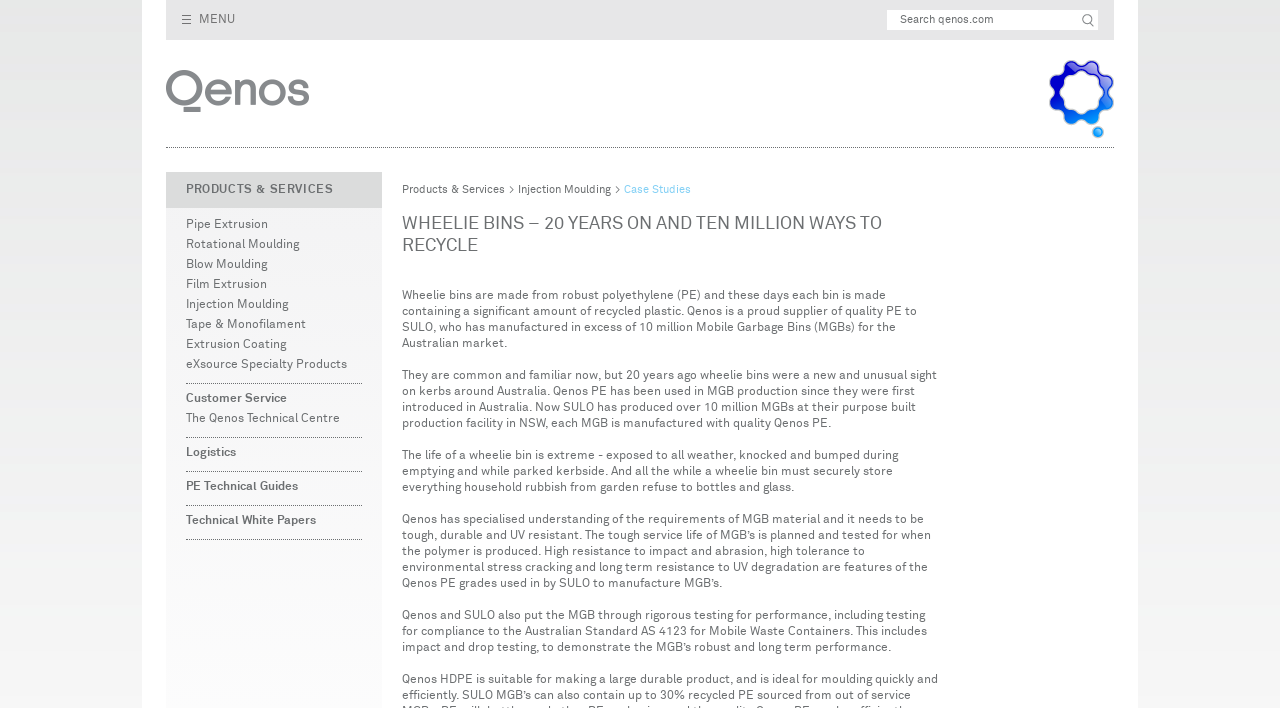What is the purpose of the Qenos Technical Centre?
Respond with a short answer, either a single word or a phrase, based on the image.

Not mentioned